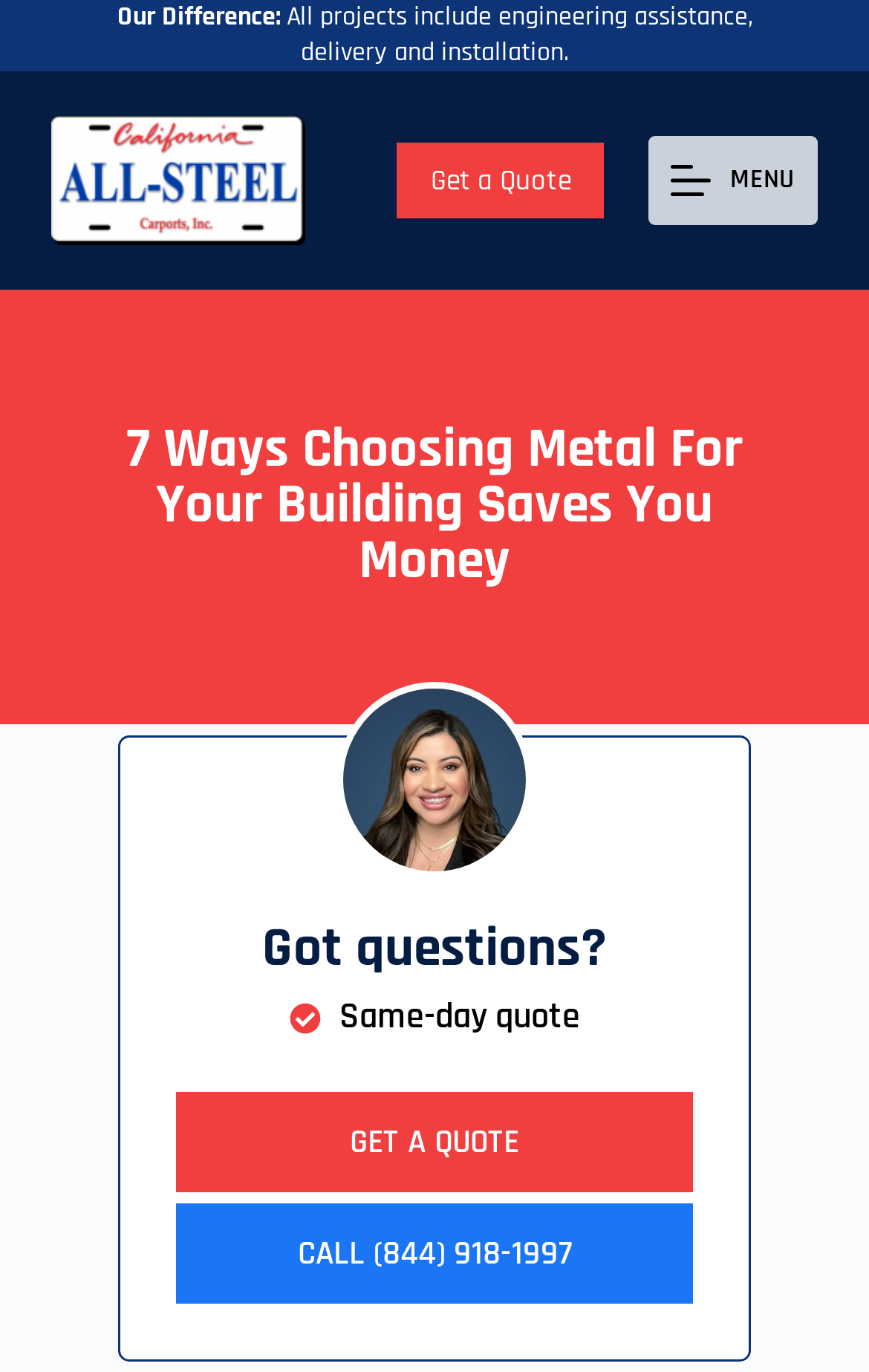Could you please study the image and provide a detailed answer to the question:
What is the promise of the company's service?

The webpage mentions 'Same-day quote' as a benefit of the company's service, indicating that users can expect to receive a quote on the same day they request it.